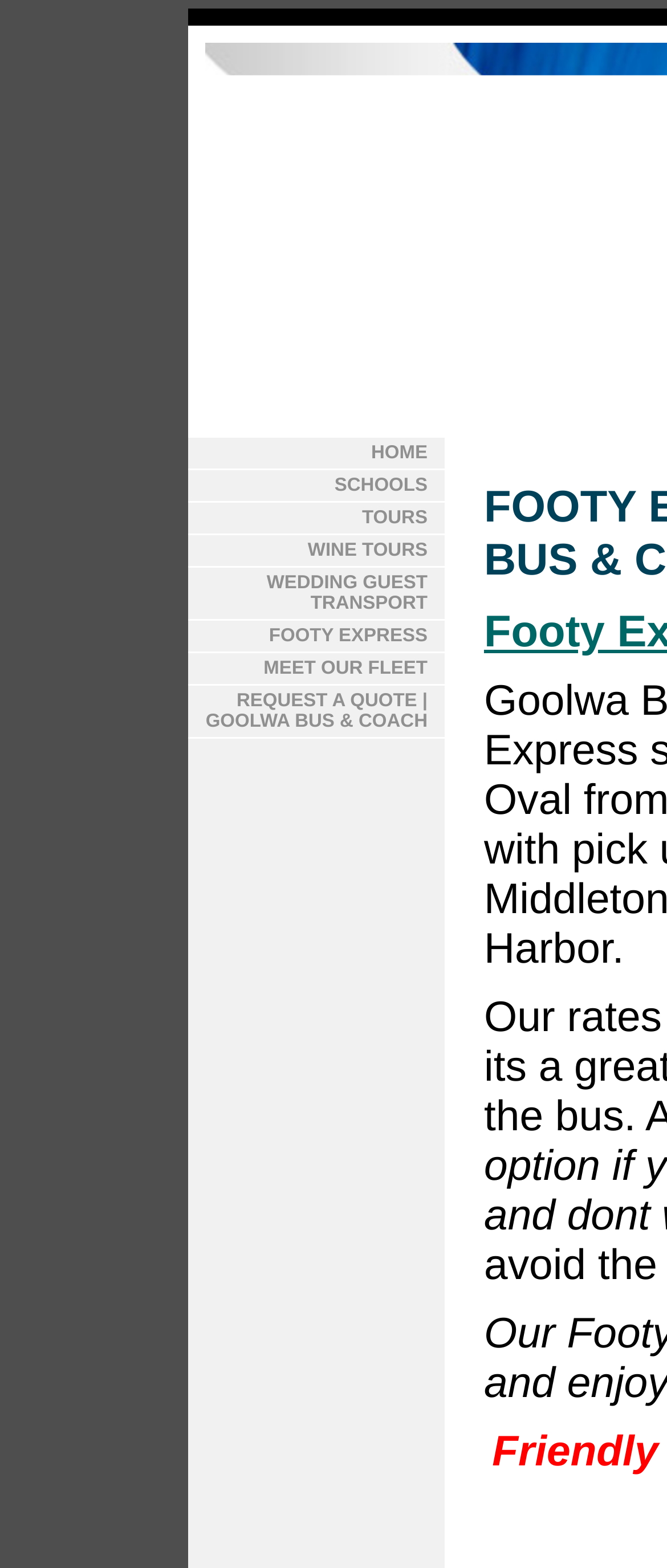Respond to the question below with a single word or phrase:
What is the position of the 'A' static text?

Below the top menu